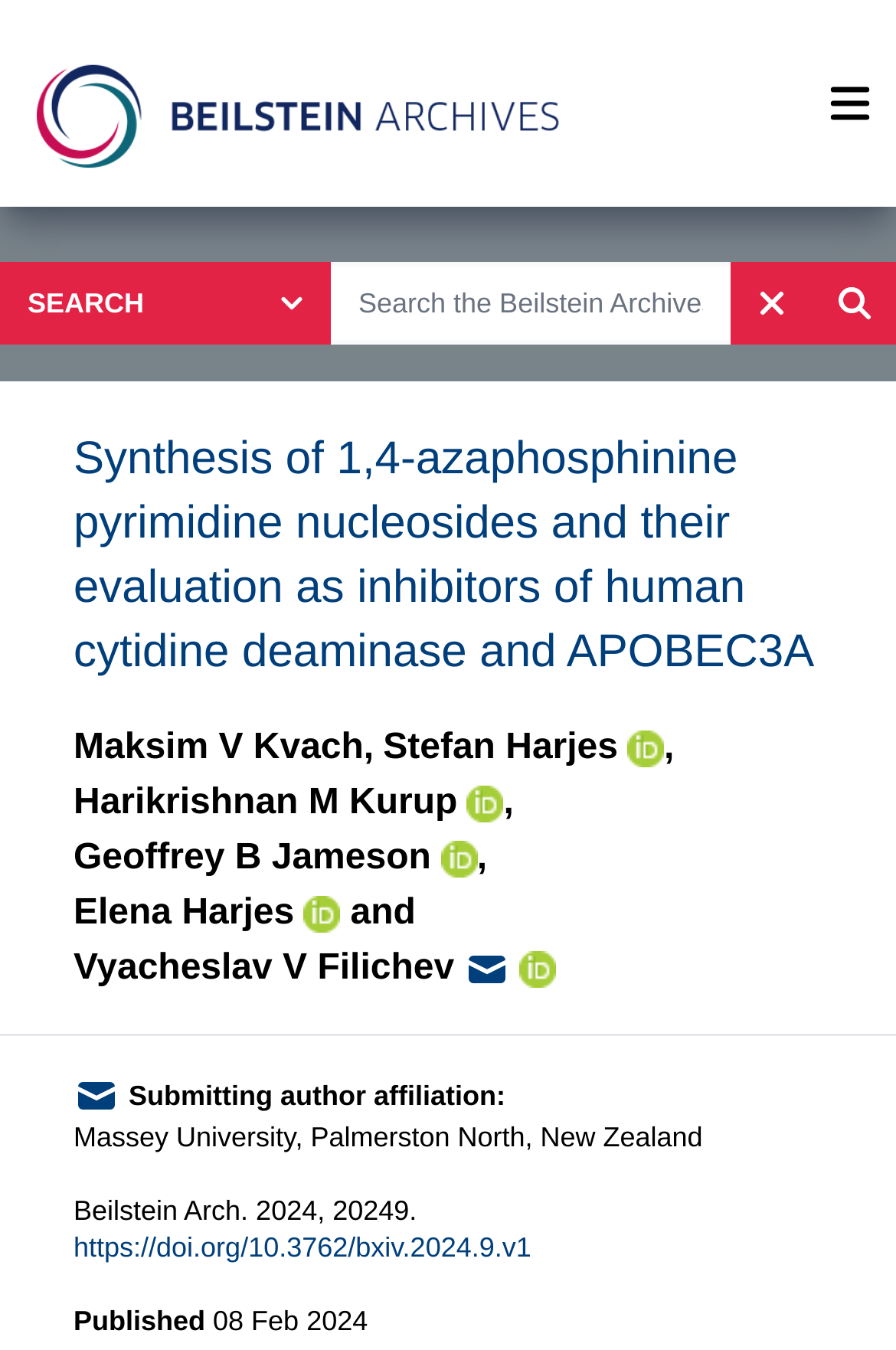Please find the bounding box coordinates of the element that you should click to achieve the following instruction: "Visit the link to the DOI". The coordinates should be presented as four float numbers between 0 and 1: [left, top, right, bottom].

[0.082, 0.913, 0.593, 0.937]